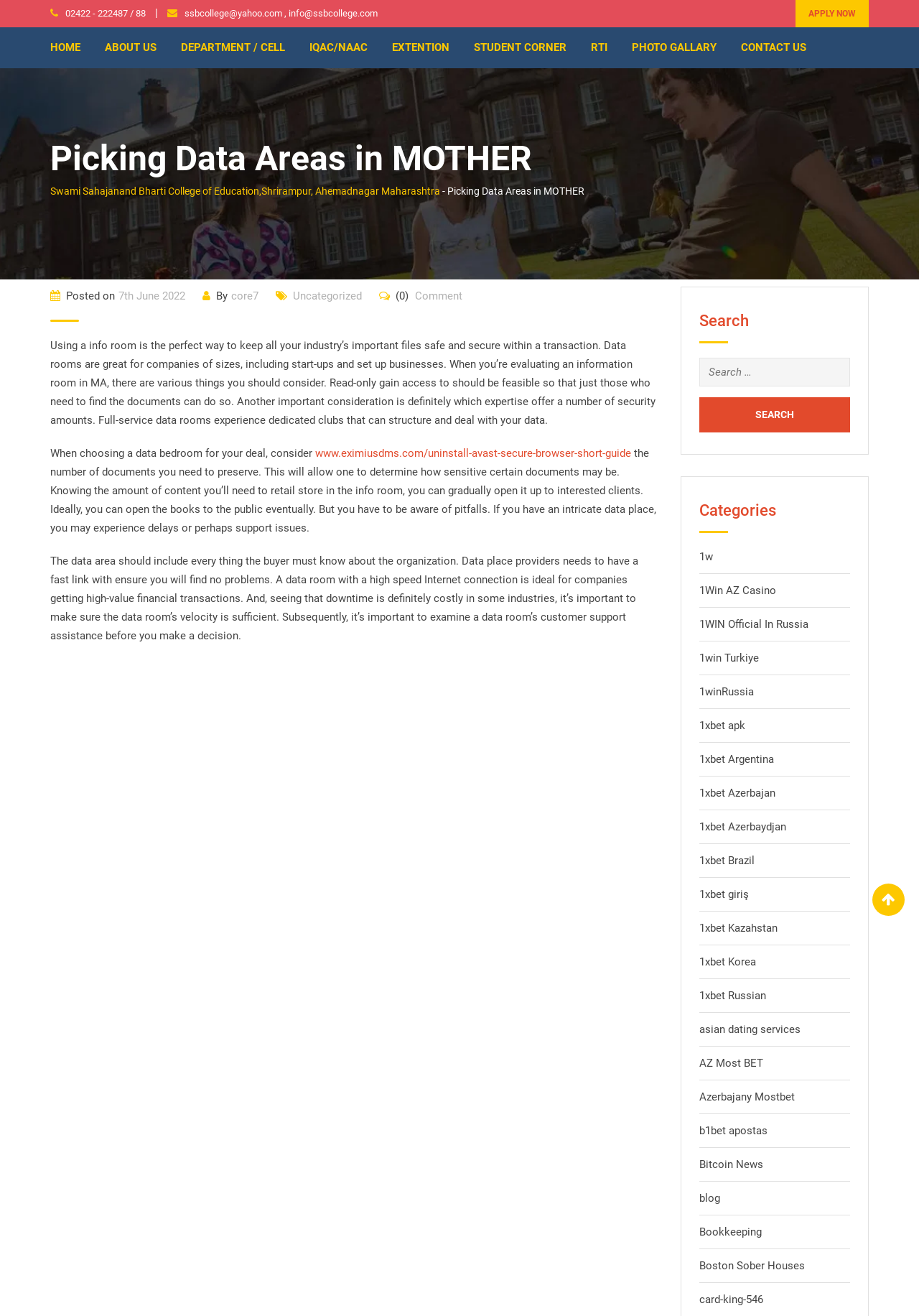Use a single word or phrase to answer the question: 
What is the text of the first link on the webpage?

02422 - 222487 / 88